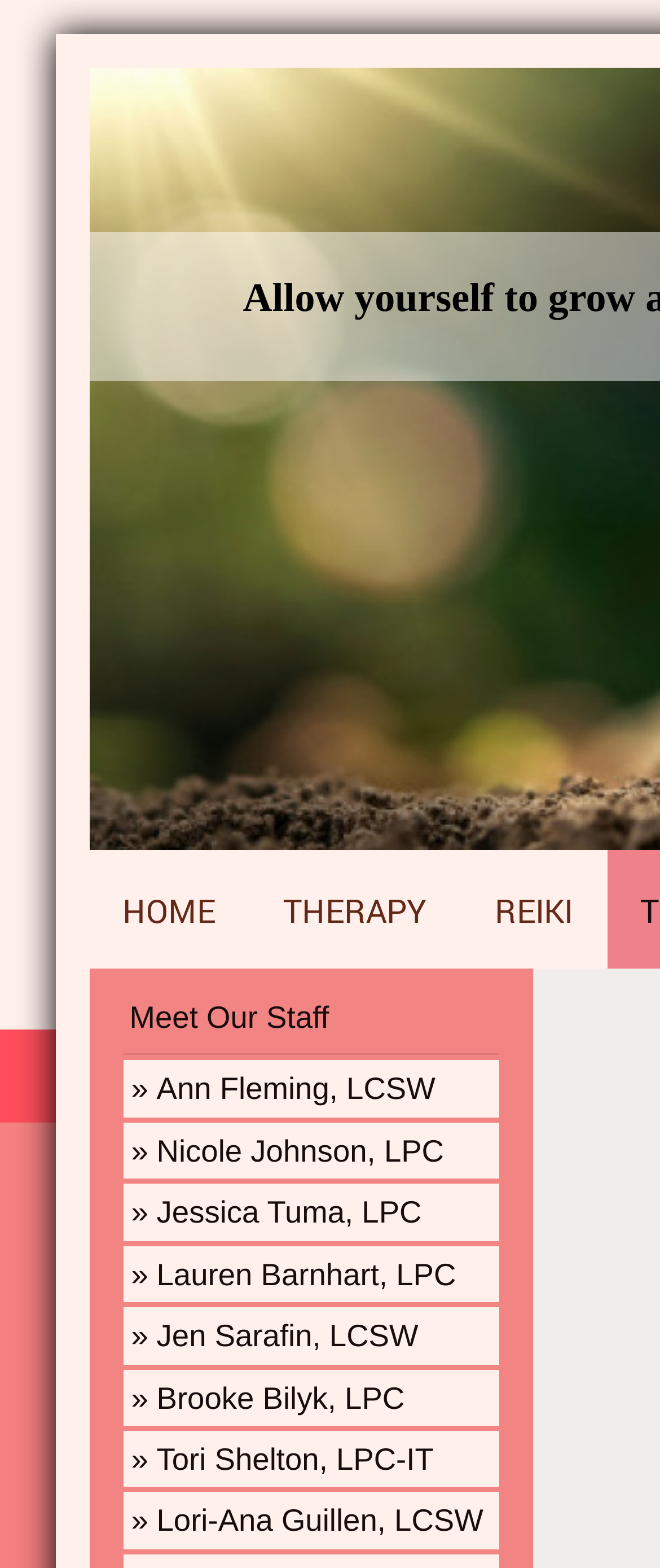Kindly determine the bounding box coordinates for the area that needs to be clicked to execute this instruction: "view Lauren Barnhart's profile".

[0.186, 0.794, 0.756, 0.83]